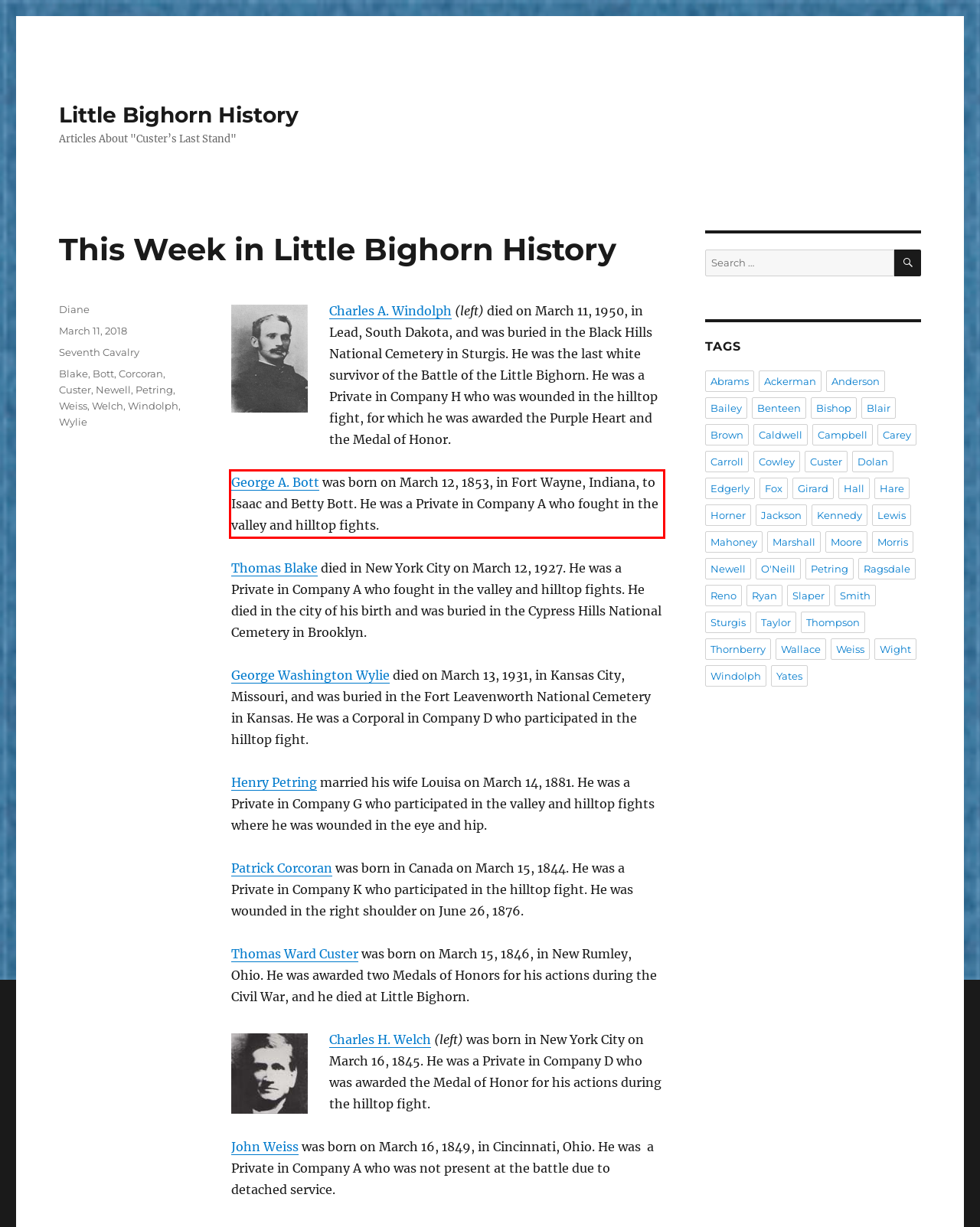Within the screenshot of the webpage, locate the red bounding box and use OCR to identify and provide the text content inside it.

George A. Bott was born on March 12, 1853, in Fort Wayne, Indiana, to Isaac and Betty Bott. He was a Private in Company A who fought in the valley and hilltop fights.